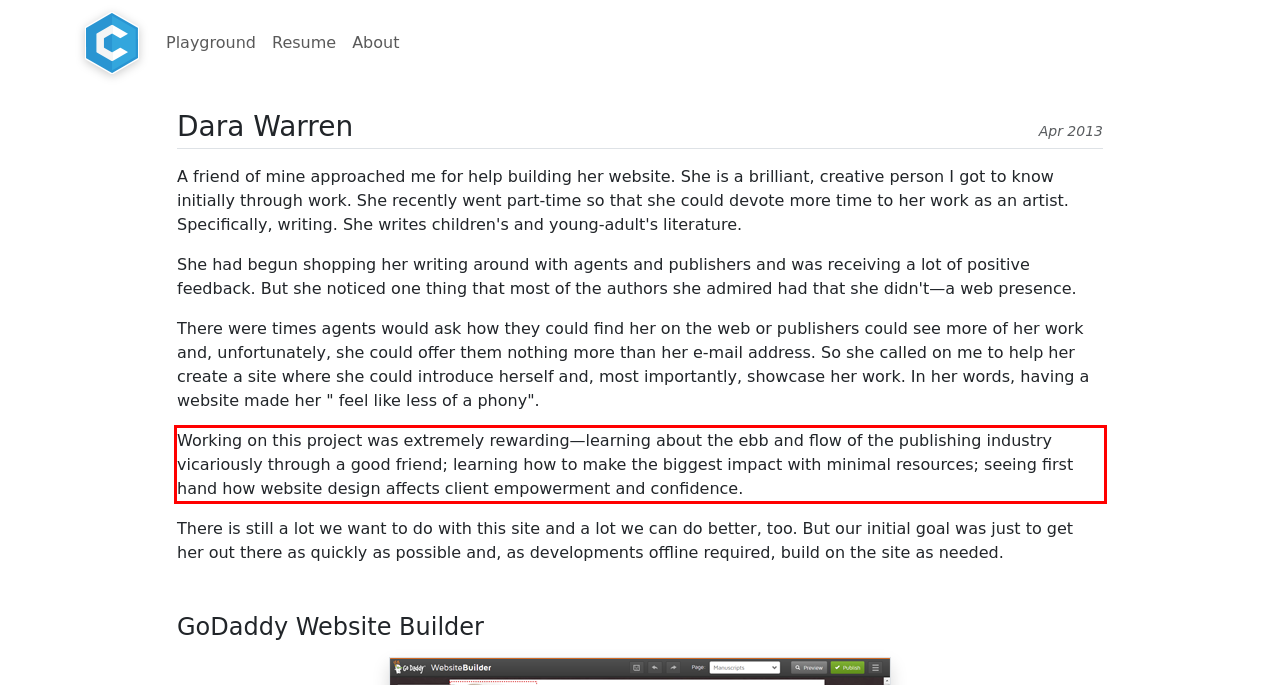Within the screenshot of a webpage, identify the red bounding box and perform OCR to capture the text content it contains.

Working on this project was extremely rewarding—learning about the ebb and flow of the publishing industry vicariously through a good friend; learning how to make the biggest impact with minimal resources; seeing first hand how website design affects client empowerment and confidence.